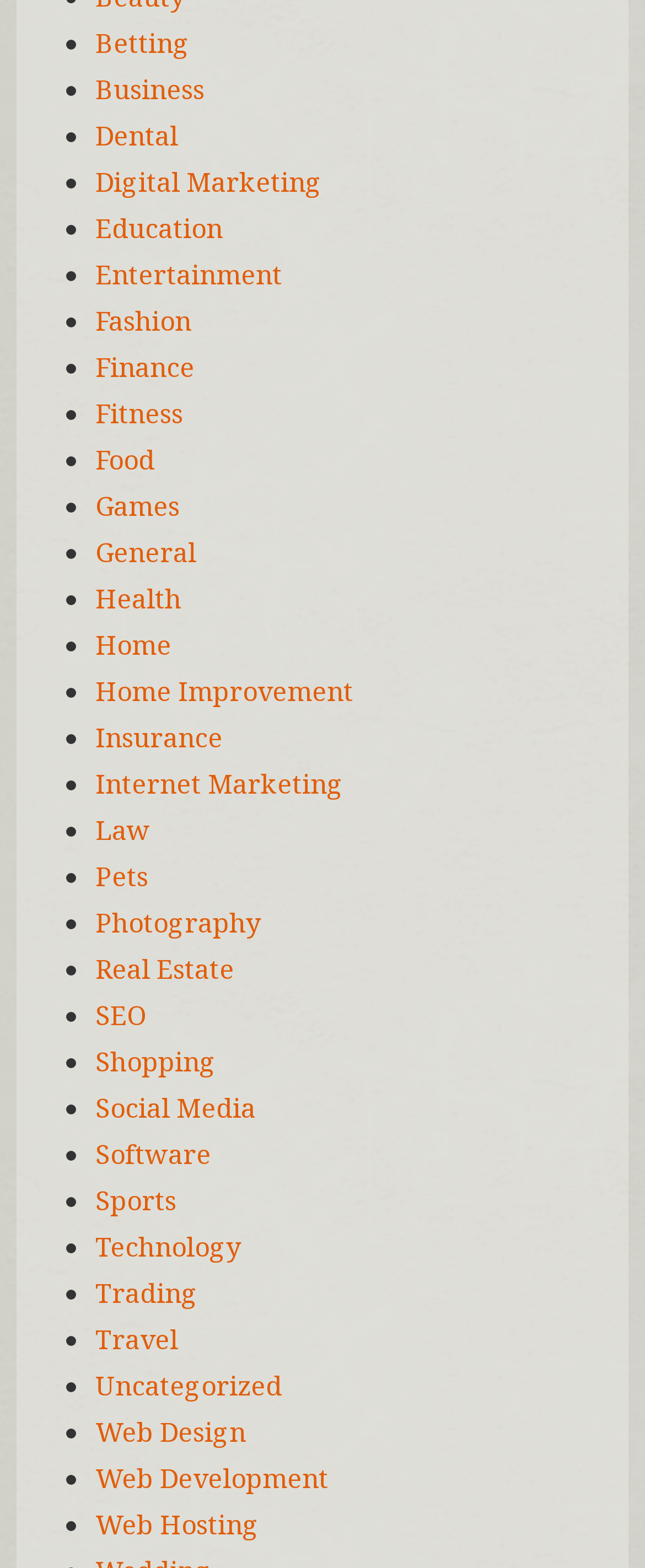Using the description: "Web Hosting", identify the bounding box of the corresponding UI element in the screenshot.

[0.148, 0.96, 0.402, 0.984]